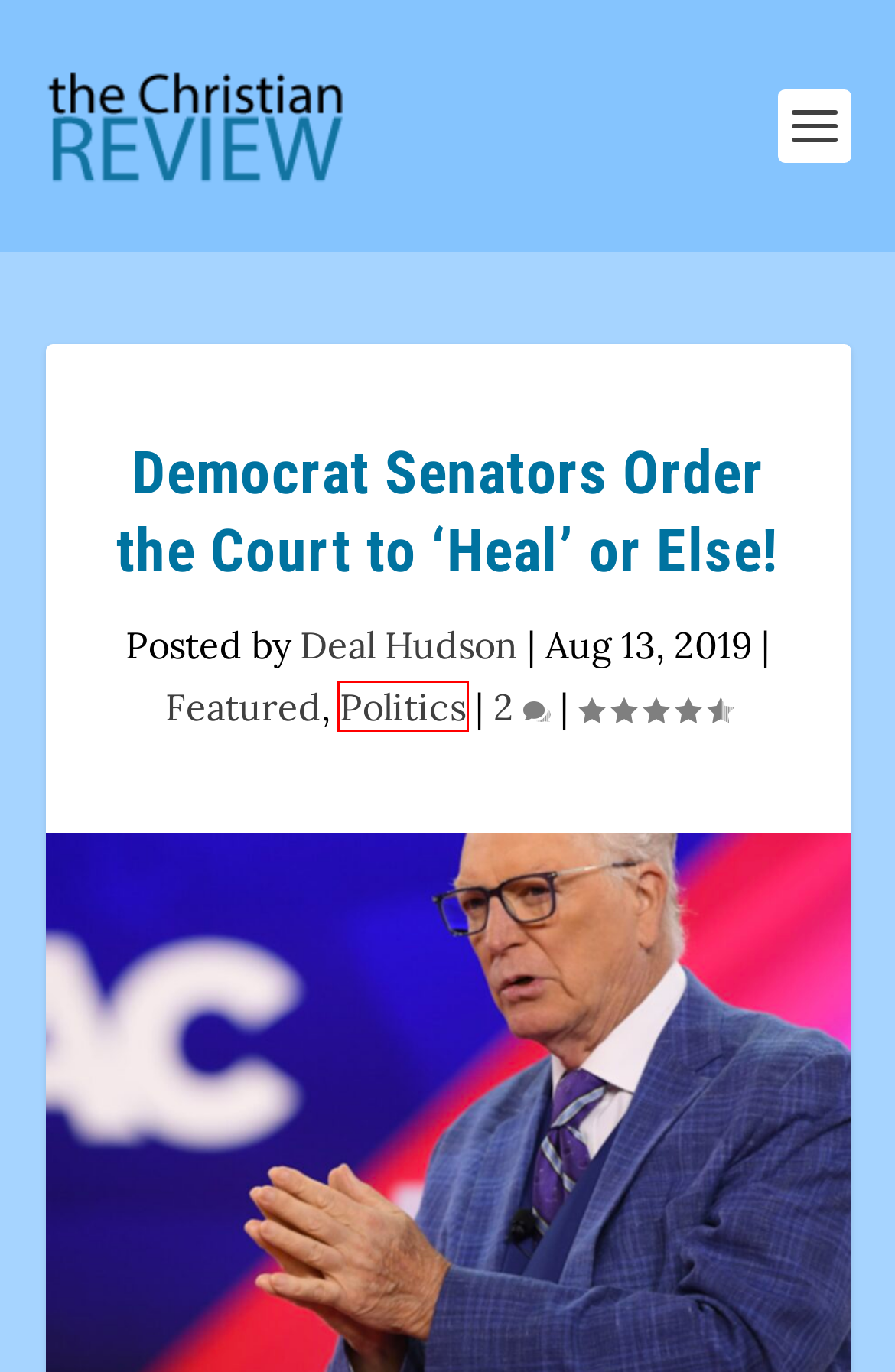You are presented with a screenshot of a webpage with a red bounding box. Select the webpage description that most closely matches the new webpage after clicking the element inside the red bounding box. The options are:
A. Christian Reviews: Movies, Music, TV, Books, Websites, Politics
B. Foreign Affairs | The Christian Review
C. The Point of Contact: Transcendence and Immanence: A Lecture | The Christian Review
D. Featured | The Christian Review
E. Politics | The Christian Review
F. History | The Christian Review
G. Donation to The Christian Review | The Christian Review
H. Deal Hudson | The Christian Review

E